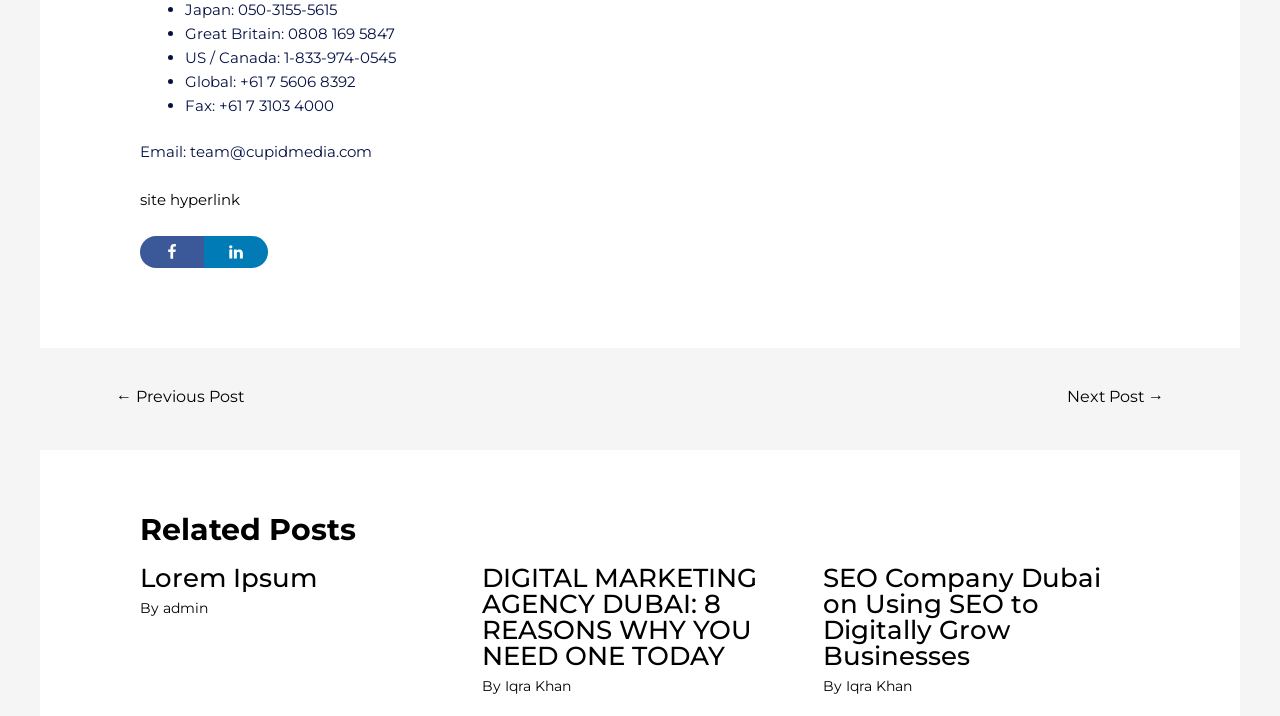Determine the bounding box coordinates of the clickable element to achieve the following action: 'Email team'. Provide the coordinates as four float values between 0 and 1, formatted as [left, top, right, bottom].

[0.109, 0.199, 0.291, 0.225]